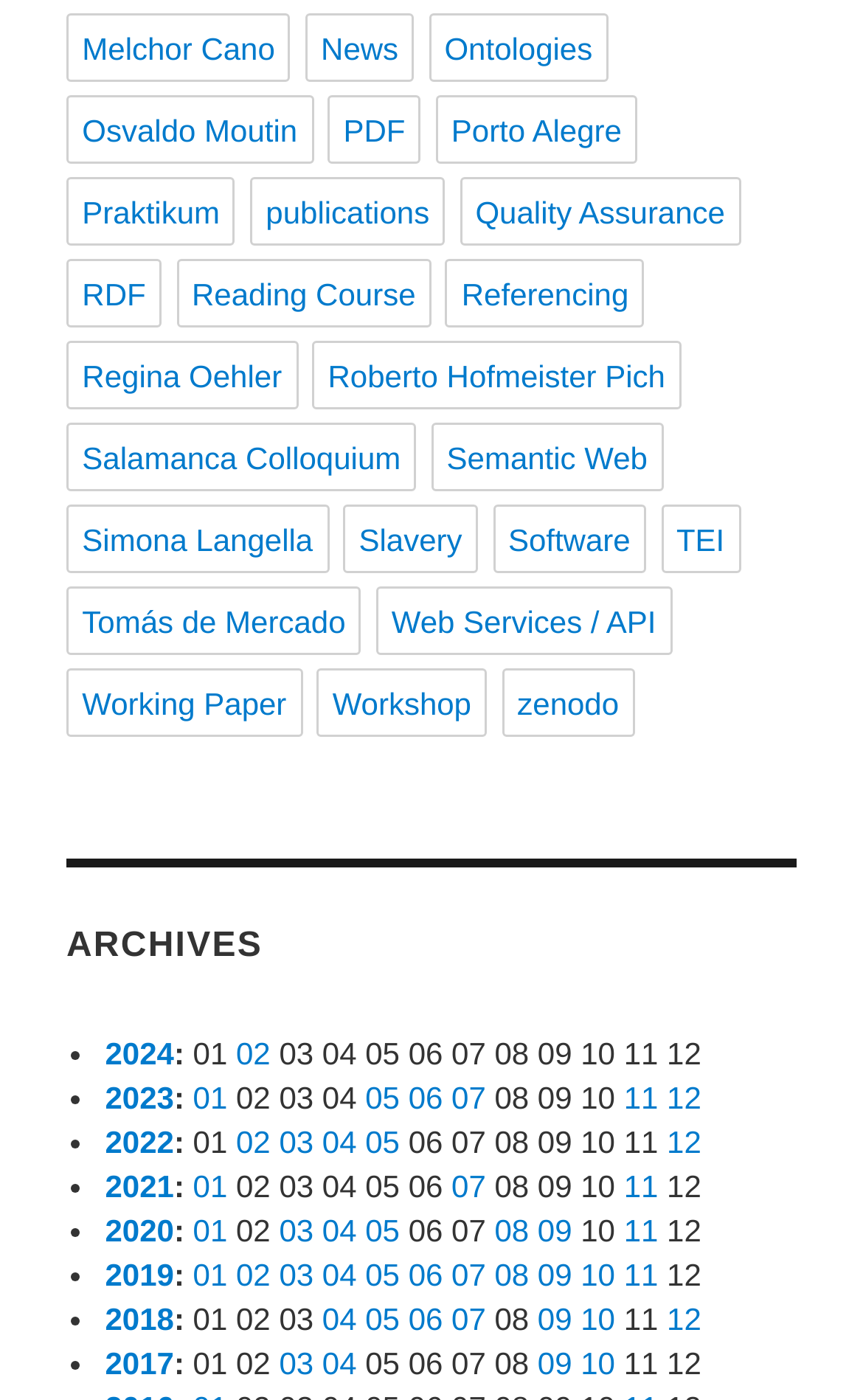Could you find the bounding box coordinates of the clickable area to complete this instruction: "Click on the 'Workshop' link"?

[0.367, 0.478, 0.564, 0.526]